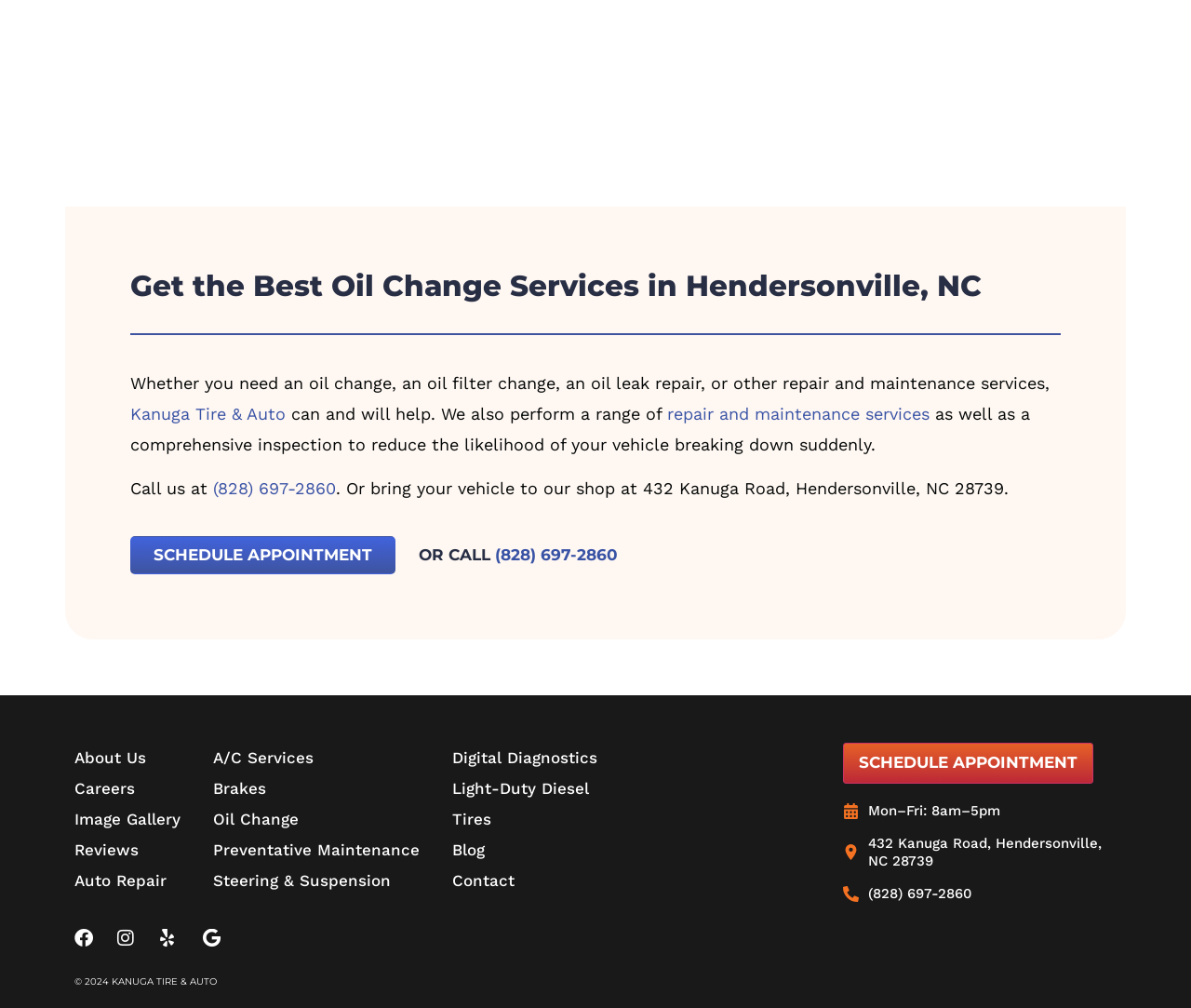Please find the bounding box coordinates of the element that you should click to achieve the following instruction: "Learn more about Kanuga Tire & Auto". The coordinates should be presented as four float numbers between 0 and 1: [left, top, right, bottom].

[0.109, 0.401, 0.24, 0.42]